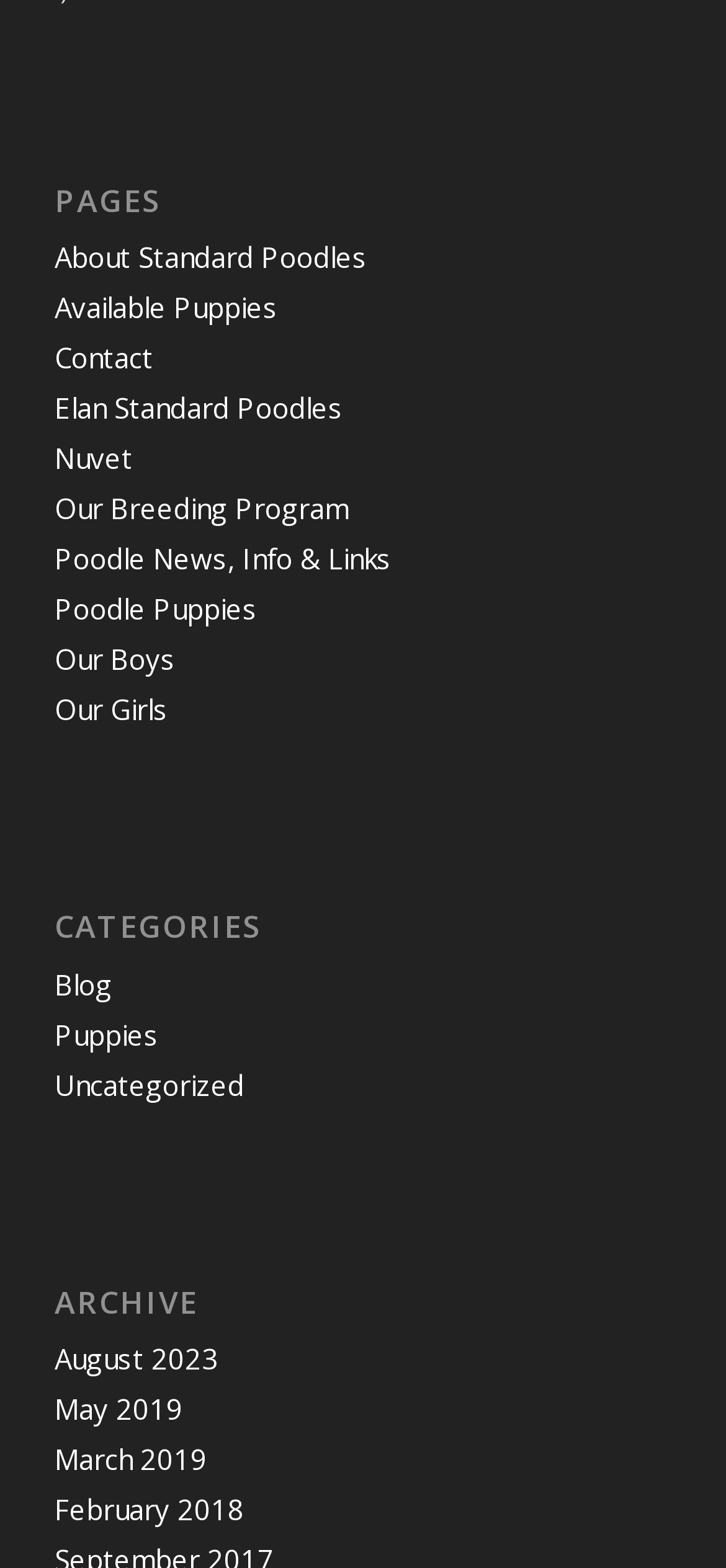Please identify the bounding box coordinates of the clickable area that will allow you to execute the instruction: "View posts from August 2023".

[0.075, 0.854, 0.301, 0.878]